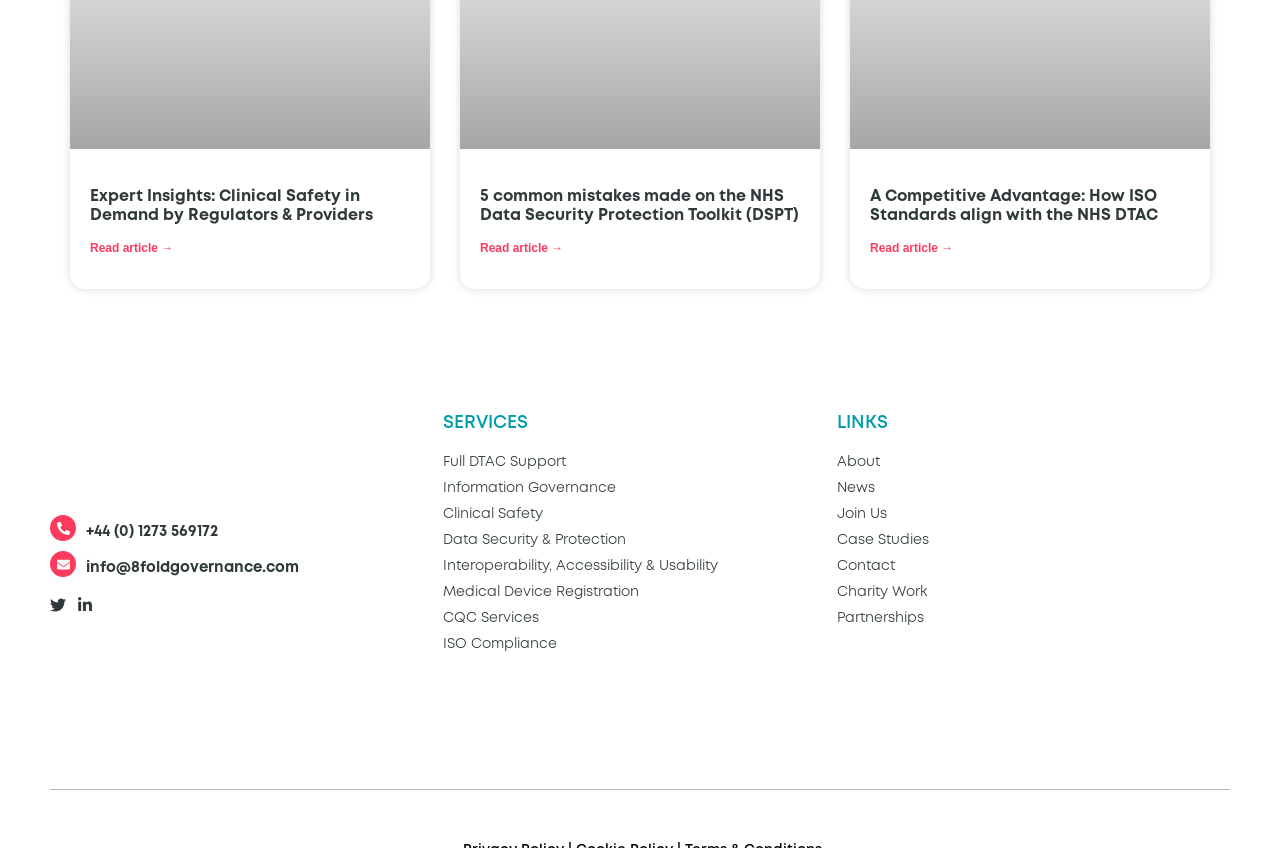Find the bounding box coordinates corresponding to the UI element with the description: "alt="Information Governance Badge 8 Fold"". The coordinates should be formatted as [left, top, right, bottom], with values as floats between 0 and 1.

[0.193, 0.787, 0.339, 0.892]